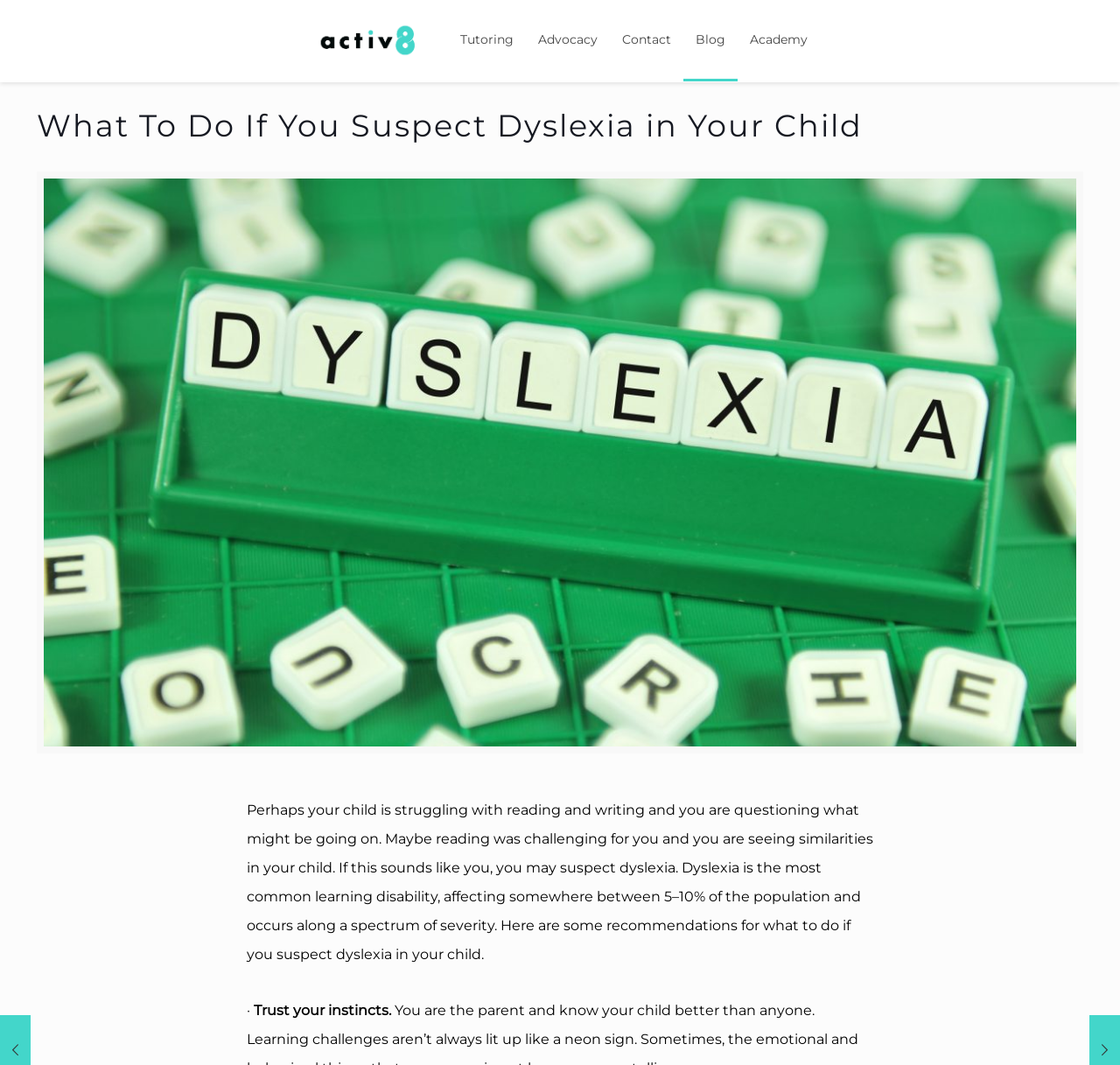Articulate a detailed summary of the webpage's content and design.

The webpage is about Activ8 Learning Center, which focuses on helping dyslexic students achieve academic success. At the top left of the page, there is a logo image with the text "Asset 7light signature". To the right of the logo, there are five navigation links: "Tutoring", "Advocacy", "Contact", "Blog", and "Academy", which are aligned horizontally.

Below the navigation links, there is a heading that reads "What To Do If You Suspect Dyslexia in Your Child". Next to the heading, there is a large image related to dyslexia tutoring, which takes up most of the page's width.

Below the image, there is a block of text that discusses the signs of dyslexia in children and provides recommendations for parents who suspect their child may have dyslexia. The text is divided into paragraphs, with the first paragraph explaining the common symptoms of dyslexia and its prevalence. The second paragraph is a list of recommendations, with the first item being "Trust your instincts."